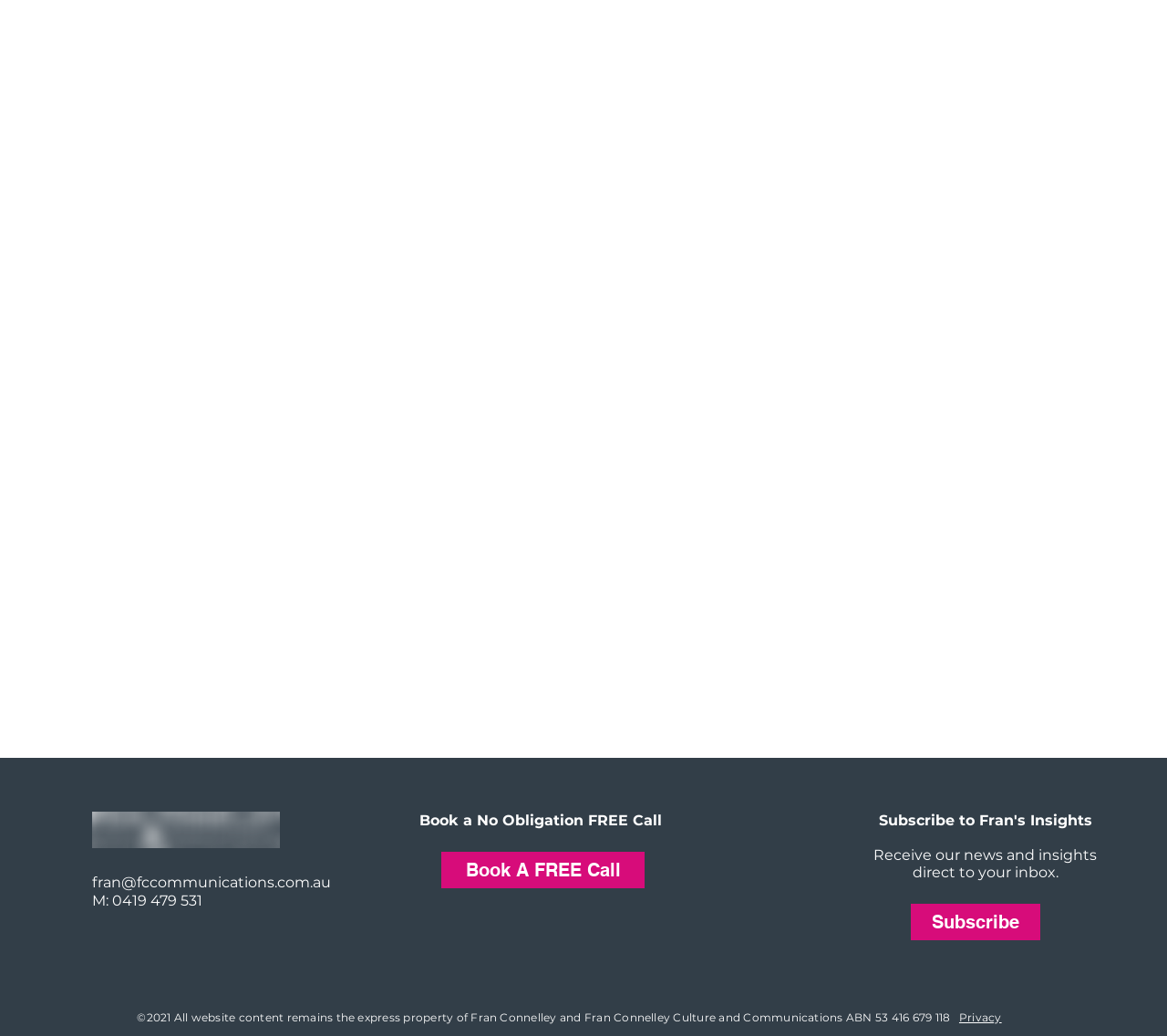What is the email address?
Based on the image, provide your answer in one word or phrase.

fran@fccommunications.com.au